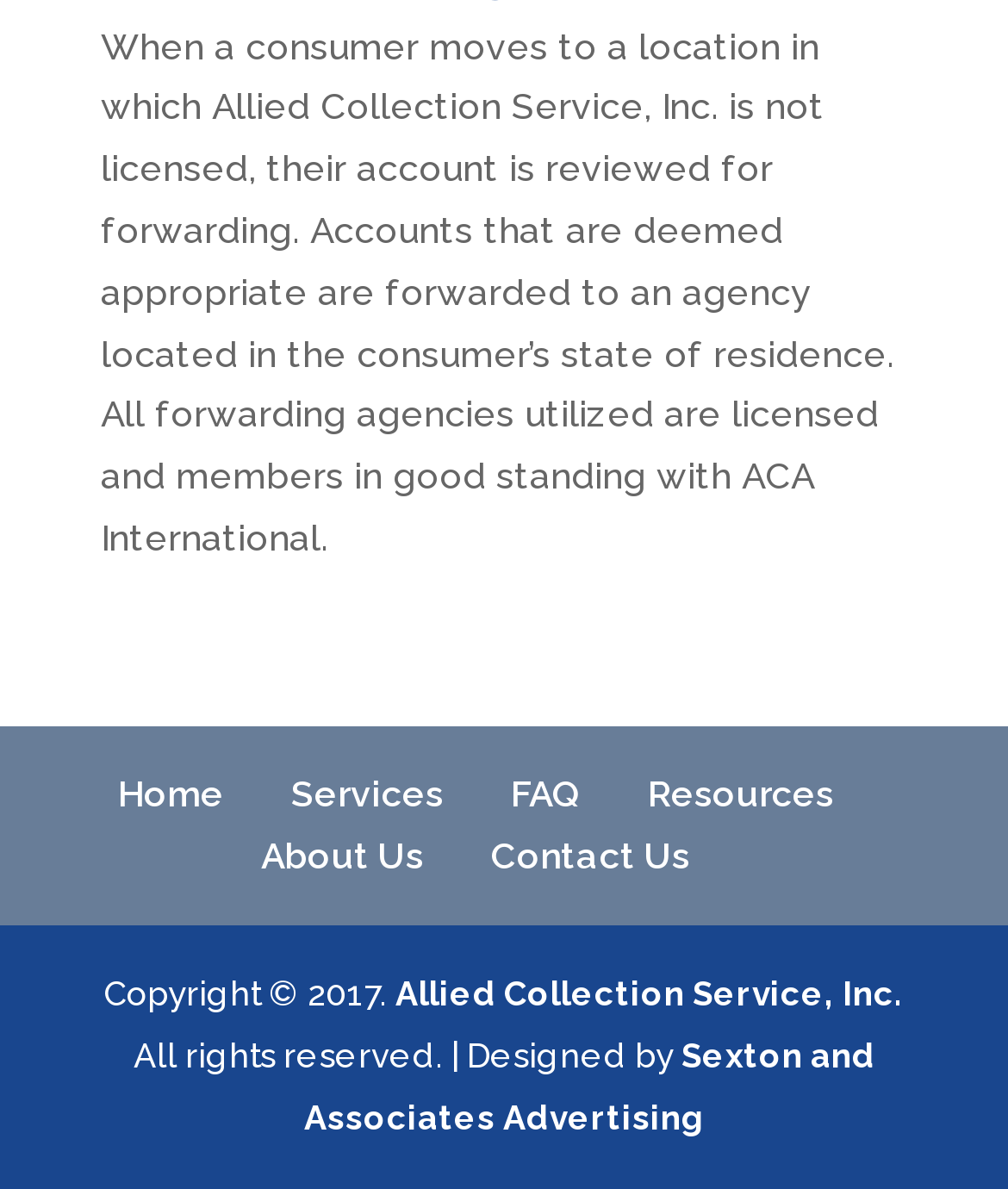Identify the bounding box of the UI element that matches this description: "Sexton and Associates Advertising".

[0.301, 0.872, 0.868, 0.956]